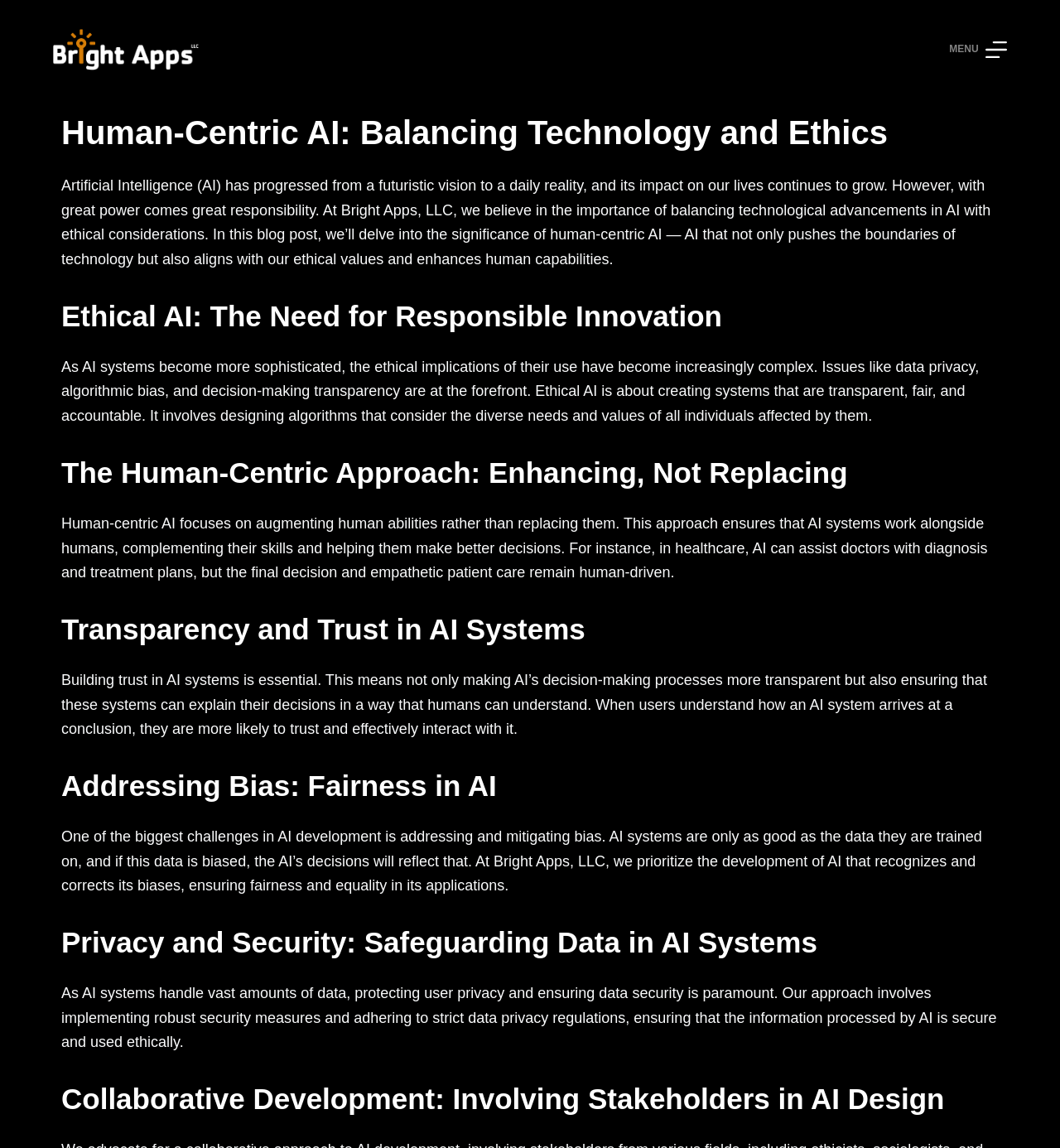What is one of the biggest challenges in AI development?
Refer to the image and provide a thorough answer to the question.

I found this challenge by reading the heading and static text elements that discuss the importance of addressing and mitigating bias in AI development, ensuring fairness and equality in its applications.